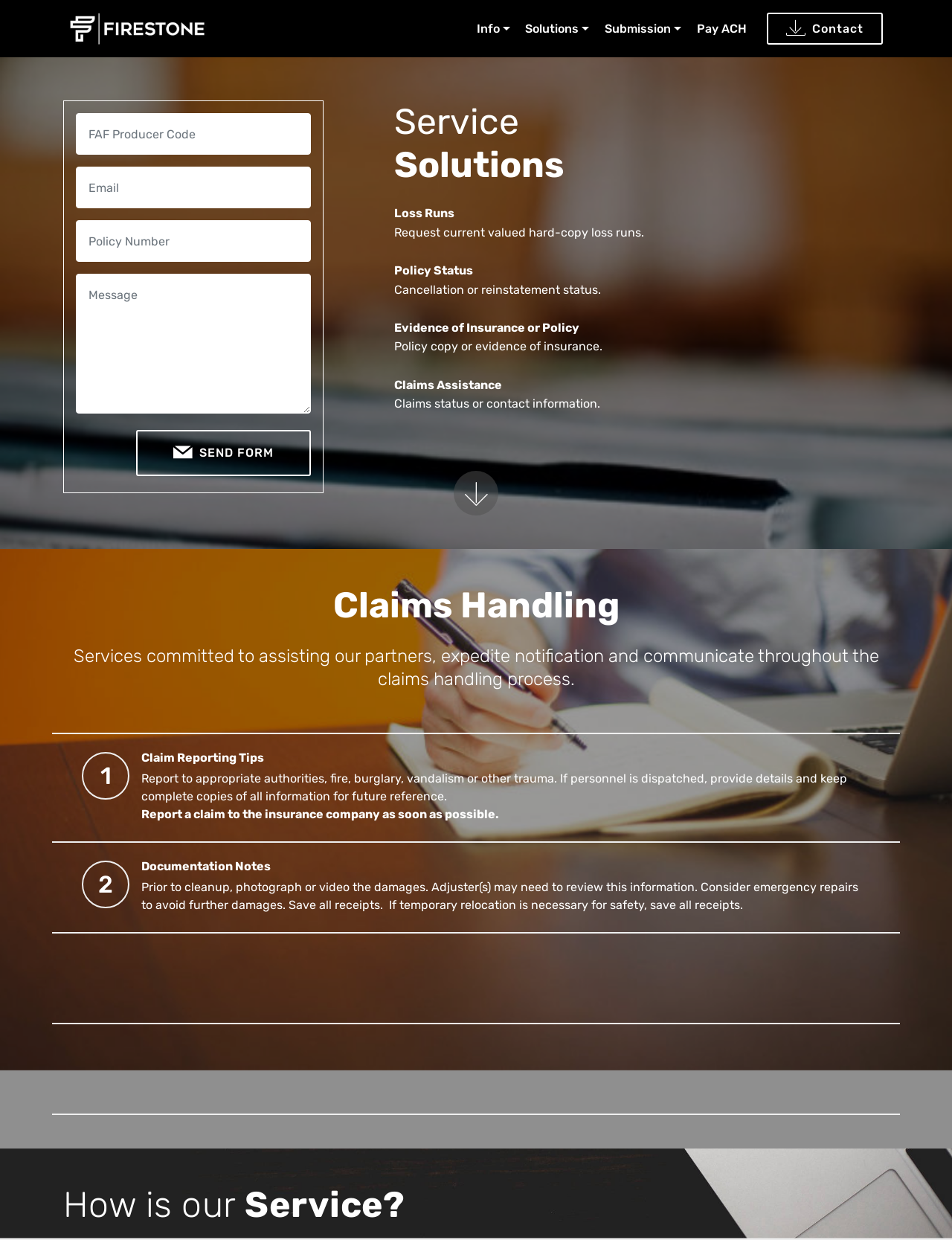Find the bounding box coordinates of the UI element according to this description: "name="name" placeholder="FAF Producer Code"".

[0.08, 0.091, 0.327, 0.125]